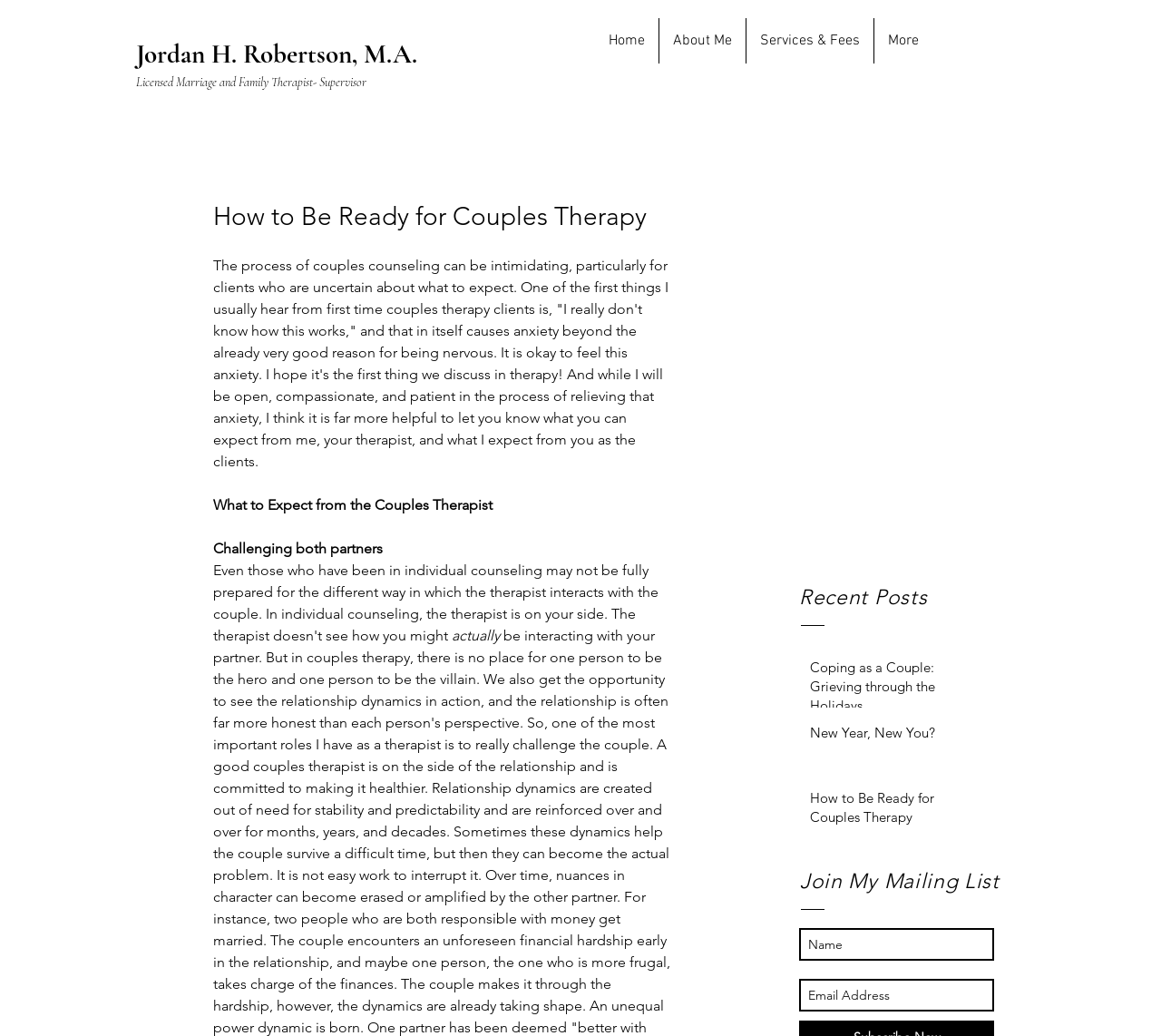How many posts are listed in the 'Post list' region?
Based on the image, respond with a single word or phrase.

3